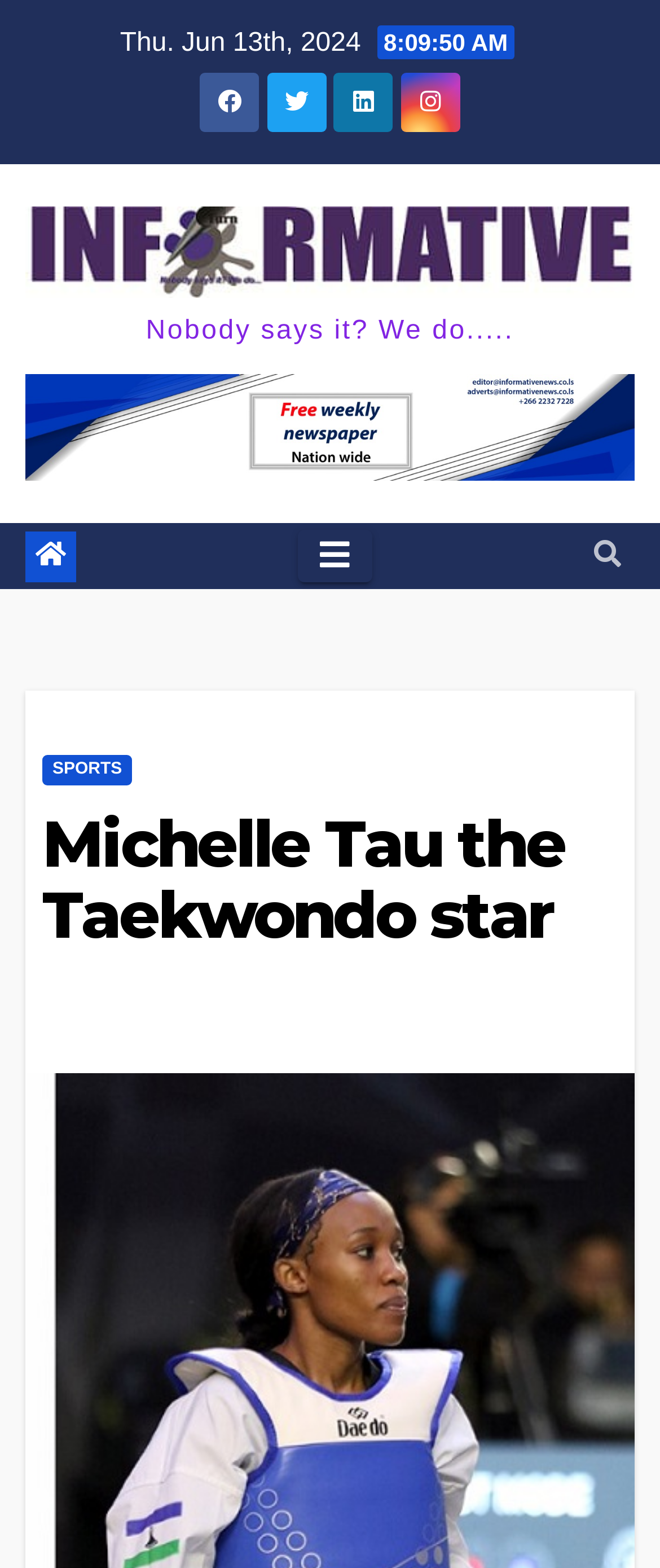Illustrate the webpage with a detailed description.

The webpage is about Michelle Tau, a 24-year-old top-ranked taekwondo practitioner from Lesotho. At the top-left corner, there is a date displayed as "Thu. Jun 13th, 2024". Below the date, there are two links side by side, spanning almost the entire width of the page. The first link has no text, while the second link also has no text. 

To the right of these links, there is a static text "Nobody says it? We do....." positioned slightly above the middle of the page. Below this text, there is another link with no text, followed by an icon represented by "\uf015" and a button labeled "Toggle navigation" that is not expanded. 

At the top-right corner, there is a button with an icon "\uf002" that has a popup menu, but it is not expanded. When expanded, the menu has a link labeled "SPORTS". Below this button, there is a heading that reads "Michelle Tau the Taekwondo star", which is the main title of the webpage. This heading has a permalink to the same title, "Michelle Tau the Taekwondo star", positioned slightly below it.